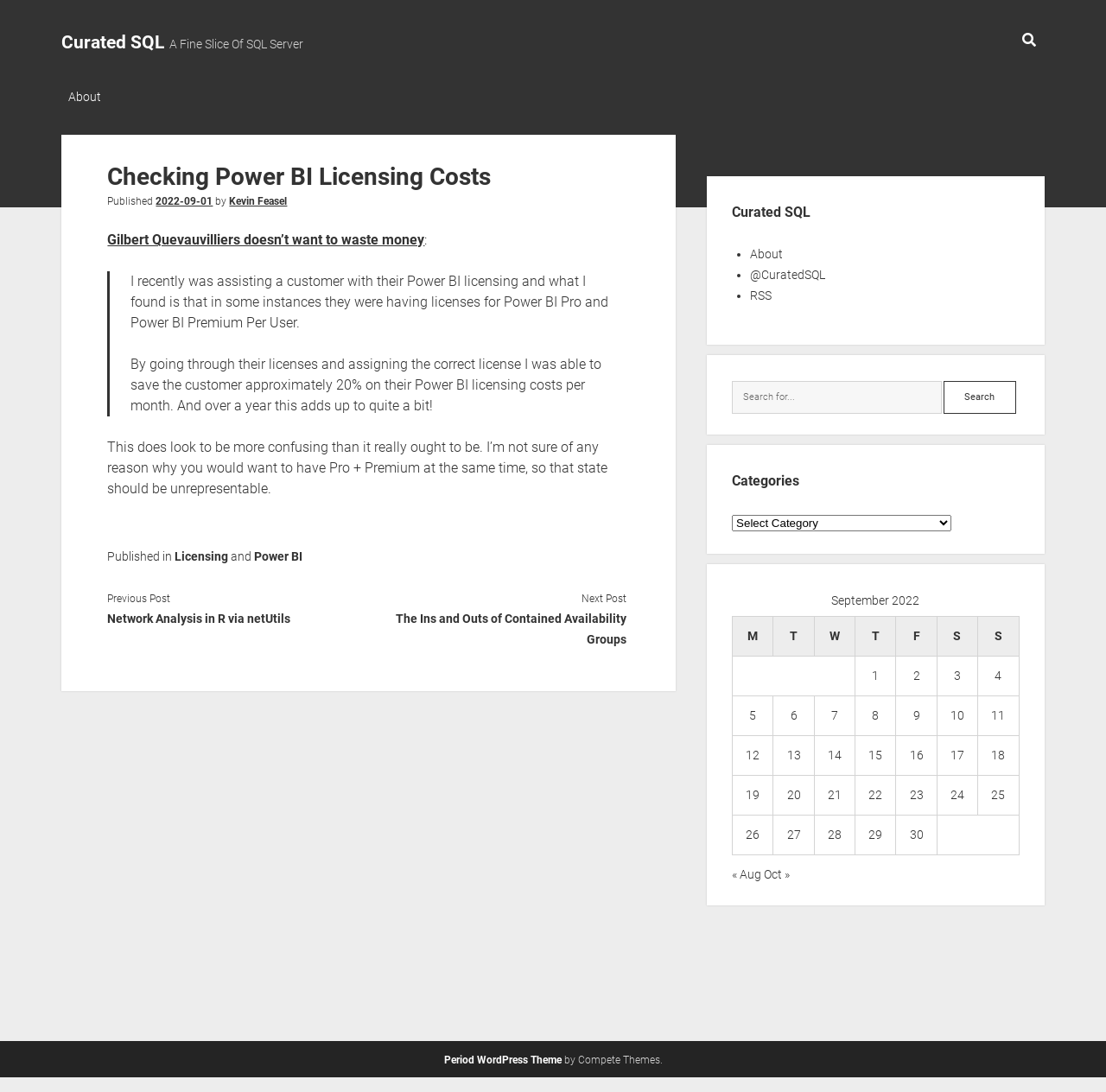Please answer the following query using a single word or phrase: 
What is the date of the post?

2022-09-01